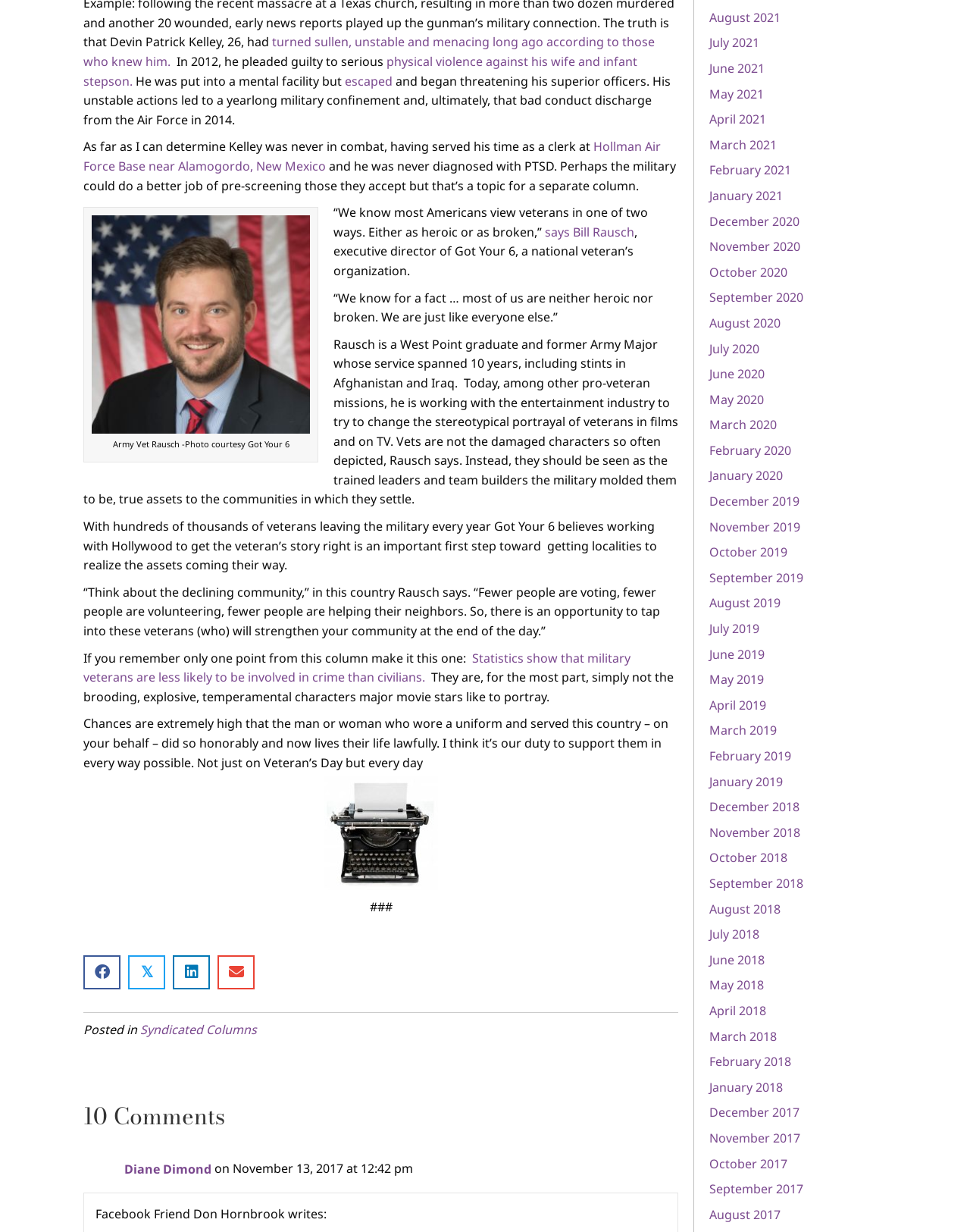Look at the image and write a detailed answer to the question: 
What is the occupation of Bill Rausch?

According to the article, Bill Rausch is the executive director of Got Your 6, a national veteran's organization. This information can be found in the paragraph that starts with '“We know most Americans view veterans in one of two ways. Either as heroic or as broken,”'.